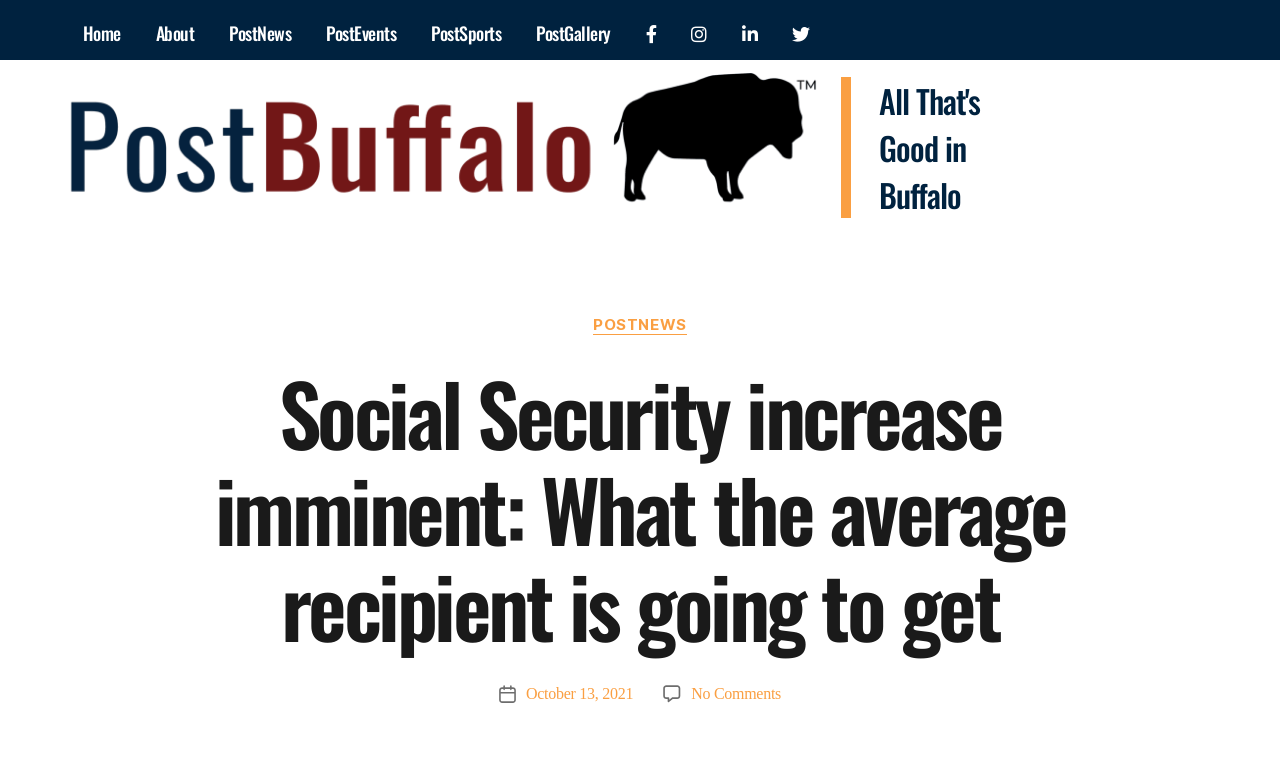Please identify the coordinates of the bounding box that should be clicked to fulfill this instruction: "view post news".

[0.464, 0.414, 0.536, 0.44]